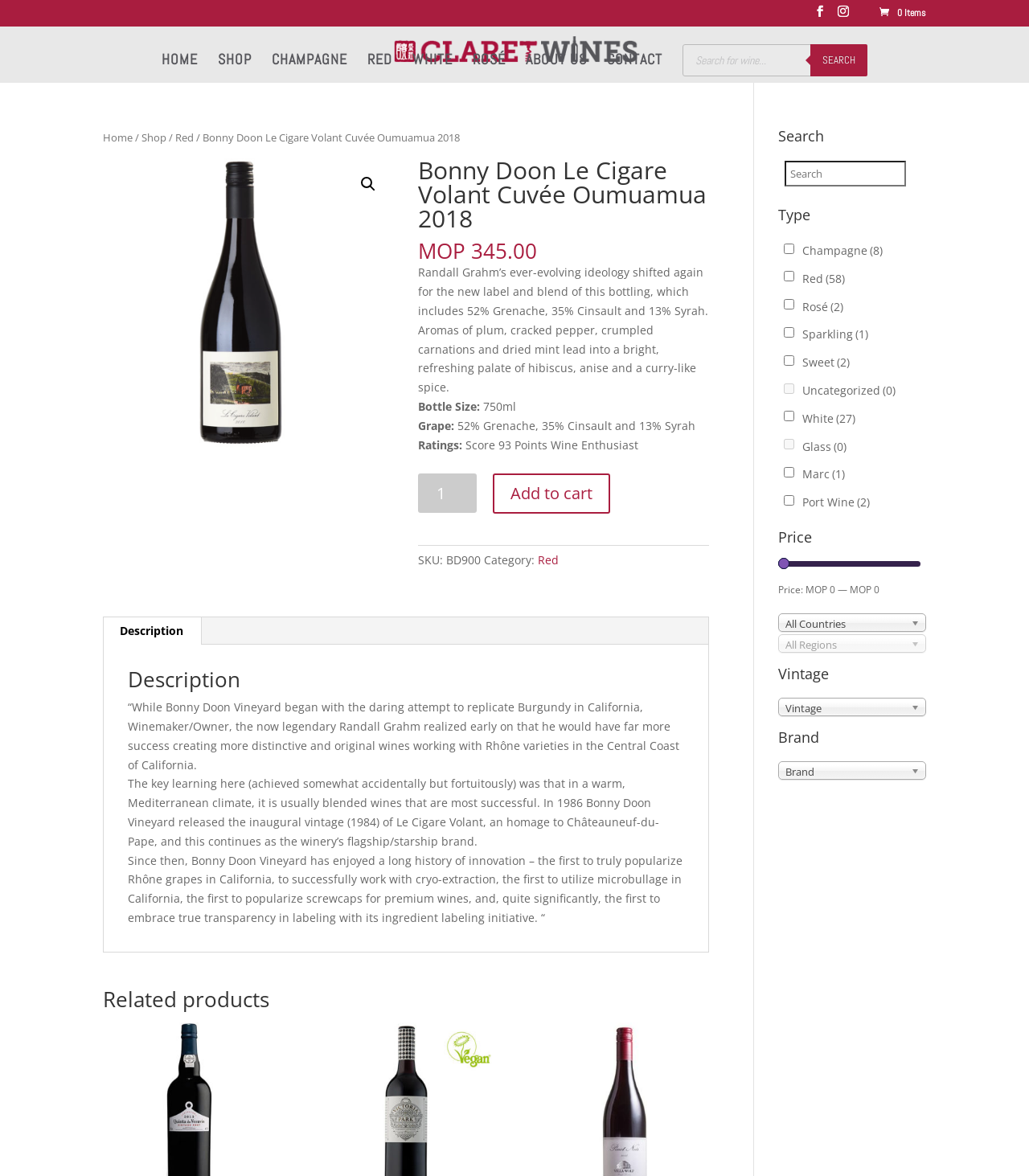Please identify the coordinates of the bounding box that should be clicked to fulfill this instruction: "Search for products".

[0.663, 0.037, 0.843, 0.065]